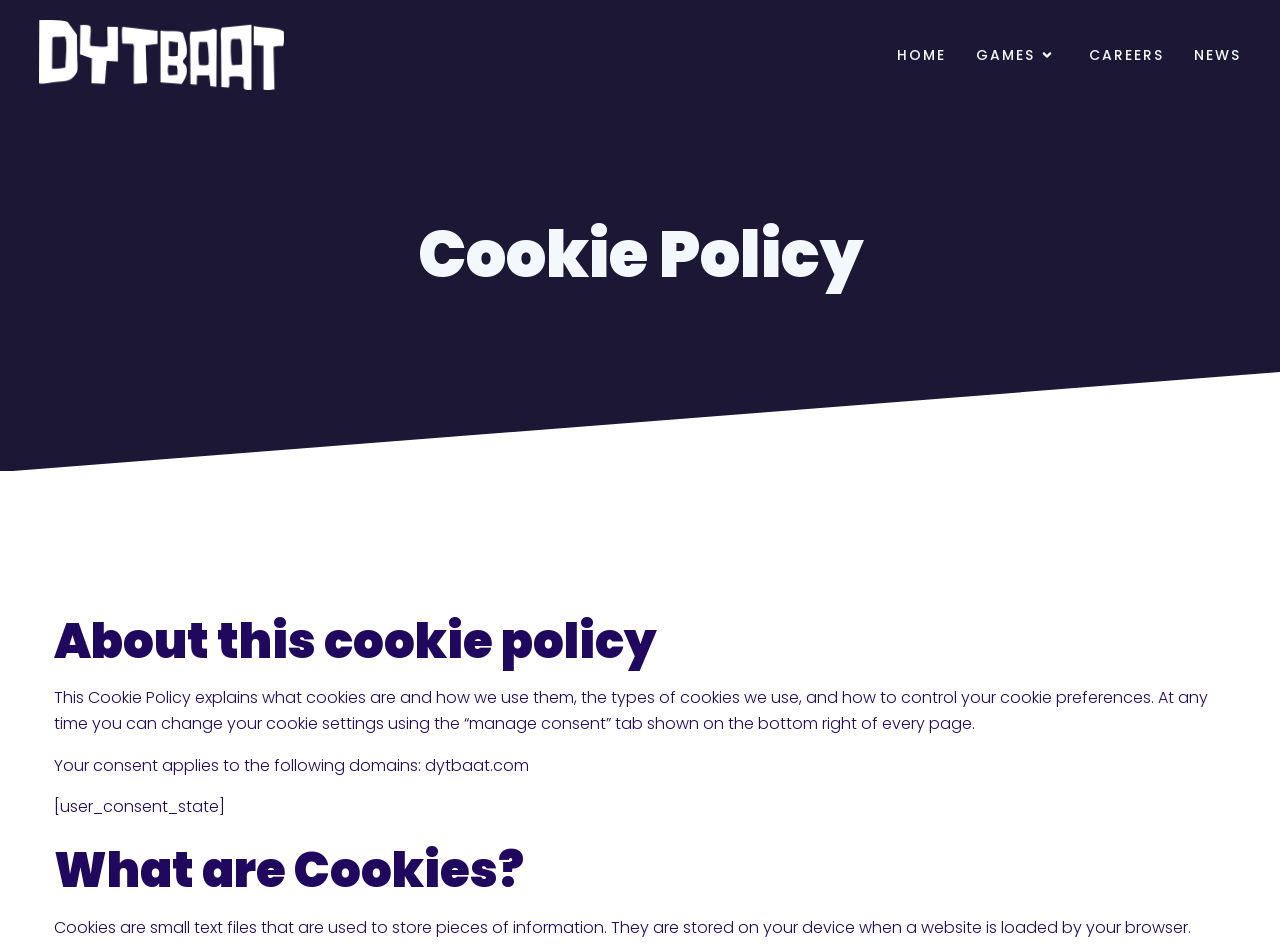How many main navigation links are available?
Provide a concise answer using a single word or phrase based on the image.

4